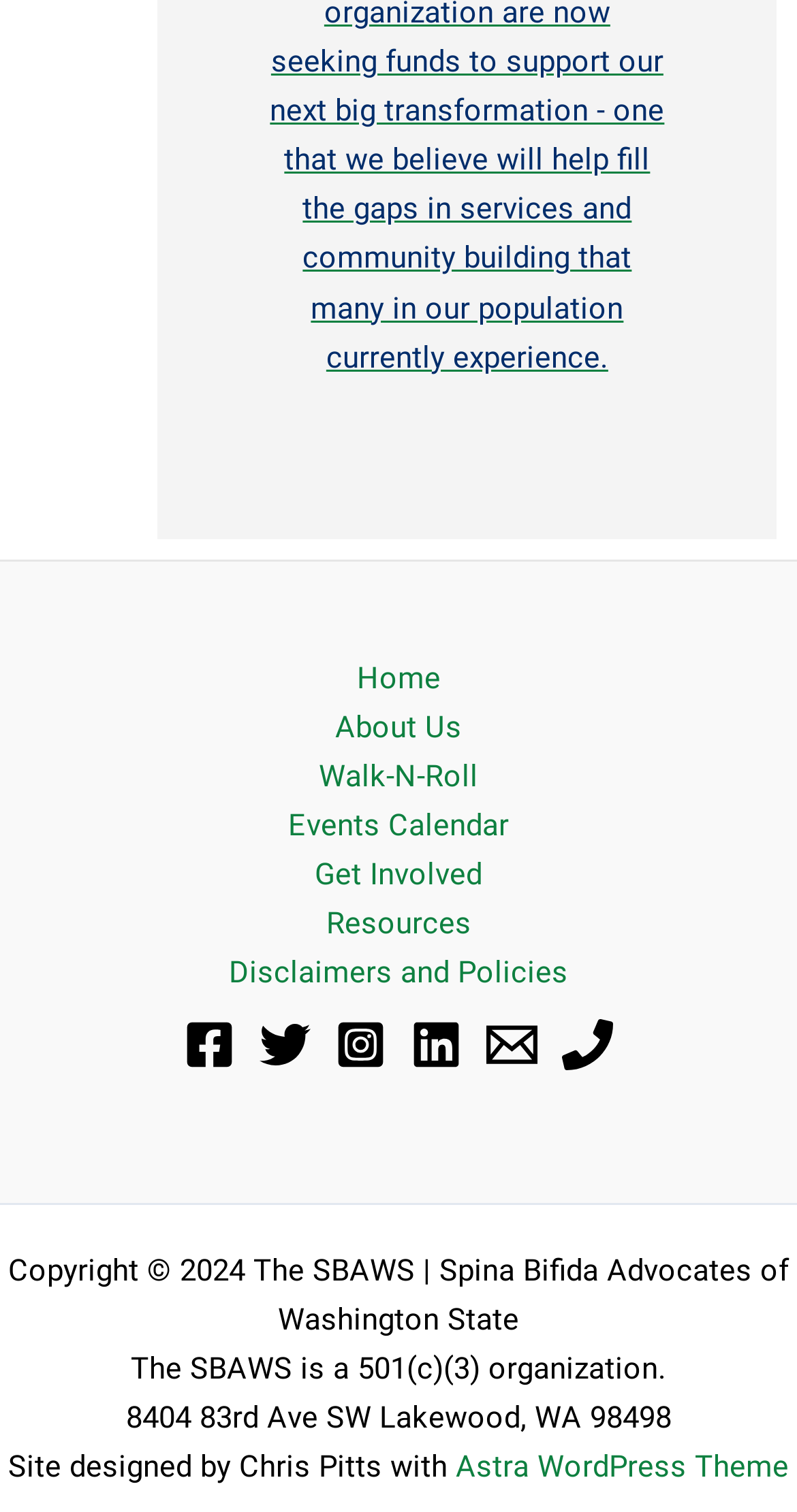From the screenshot, find the bounding box of the UI element matching this description: "About Chubu Electric Power". Supply the bounding box coordinates in the form [left, top, right, bottom], each a float between 0 and 1.

None